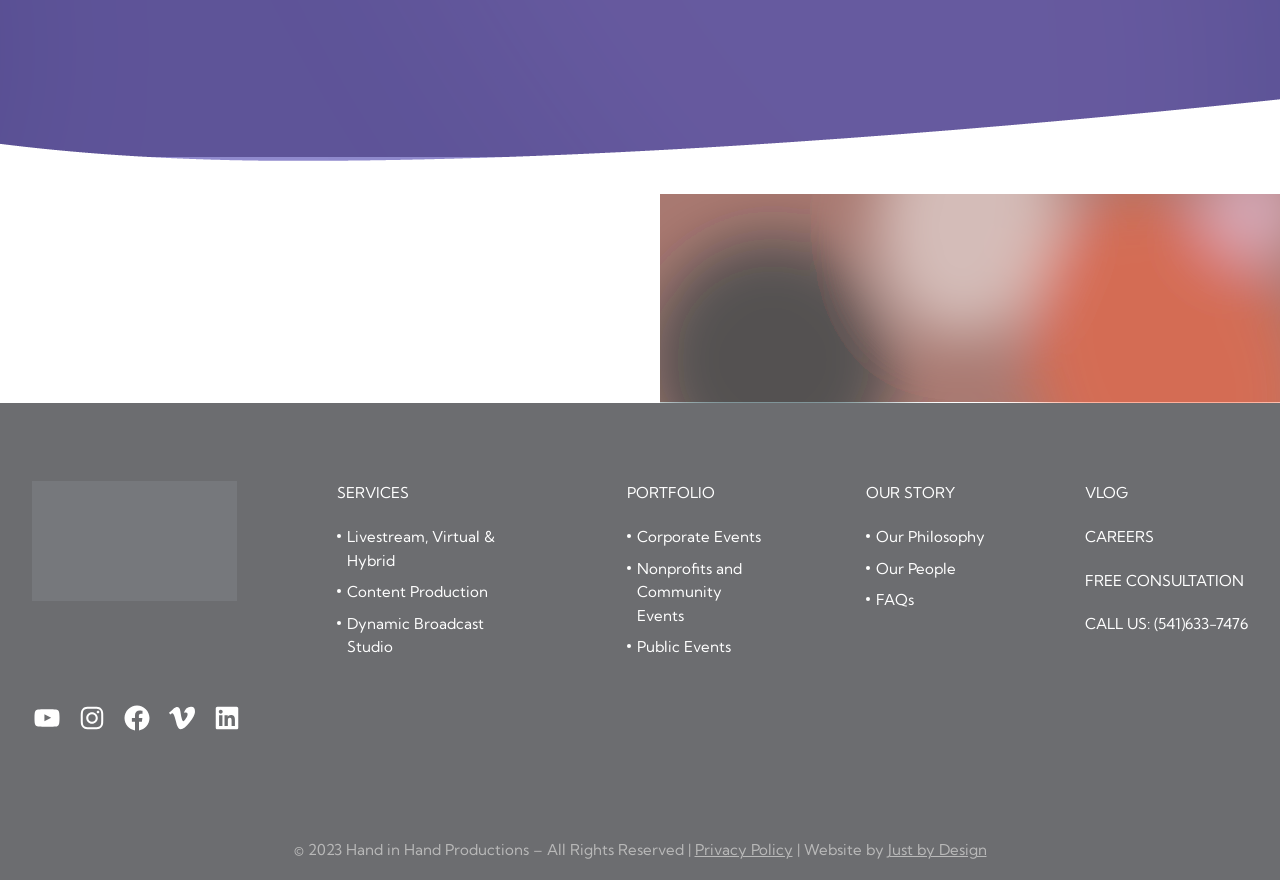Using the elements shown in the image, answer the question comprehensively: What is the name of the section that contains links to Corporate Events, Nonprofits and Community Events, and Public Events?

The section that contains links to Corporate Events, Nonprofits and Community Events, and Public Events is labeled as 'Portfolio', which is a navigation section on the webpage.